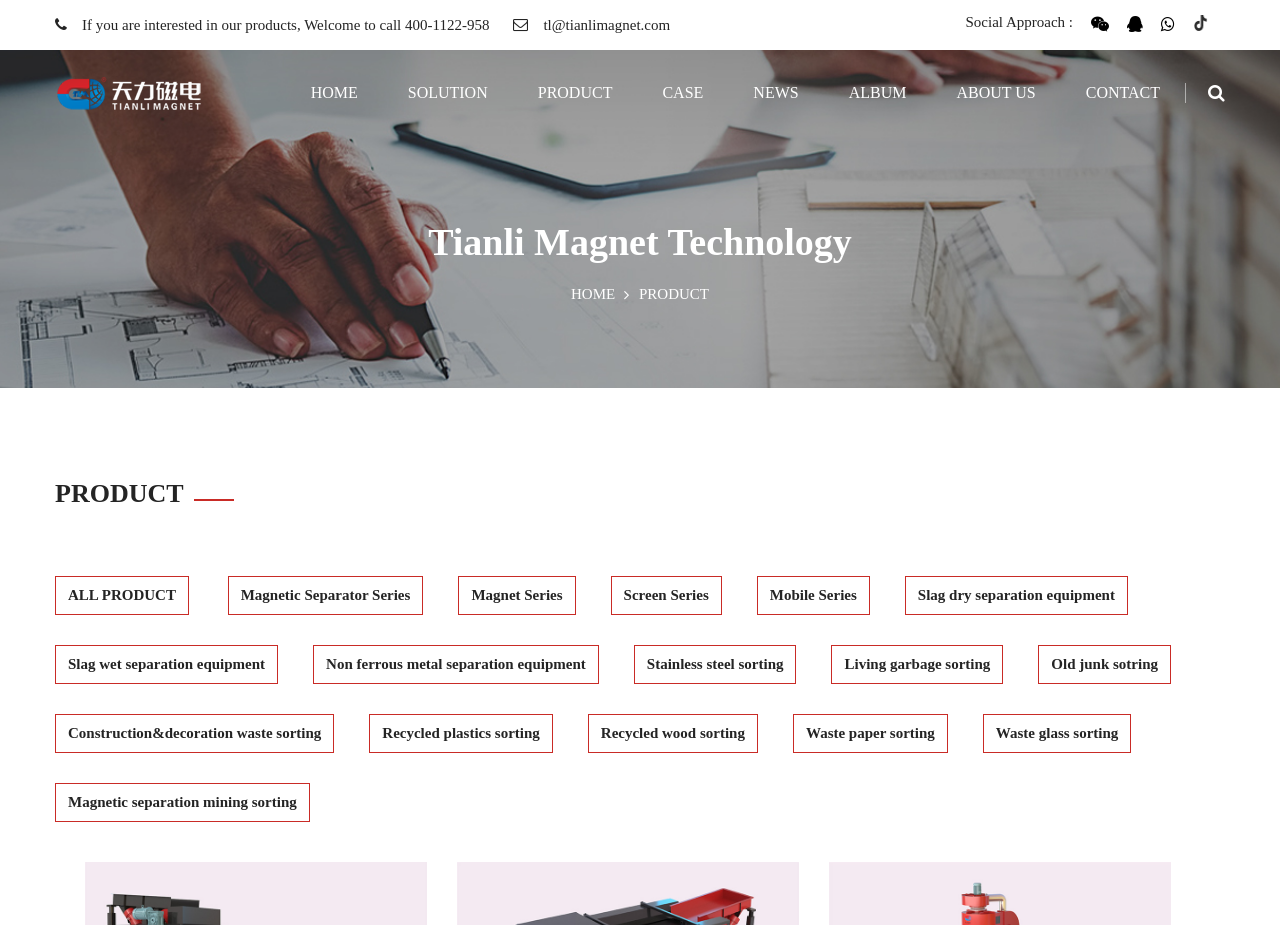Identify the bounding box coordinates of the area you need to click to perform the following instruction: "View all products".

[0.053, 0.634, 0.137, 0.651]